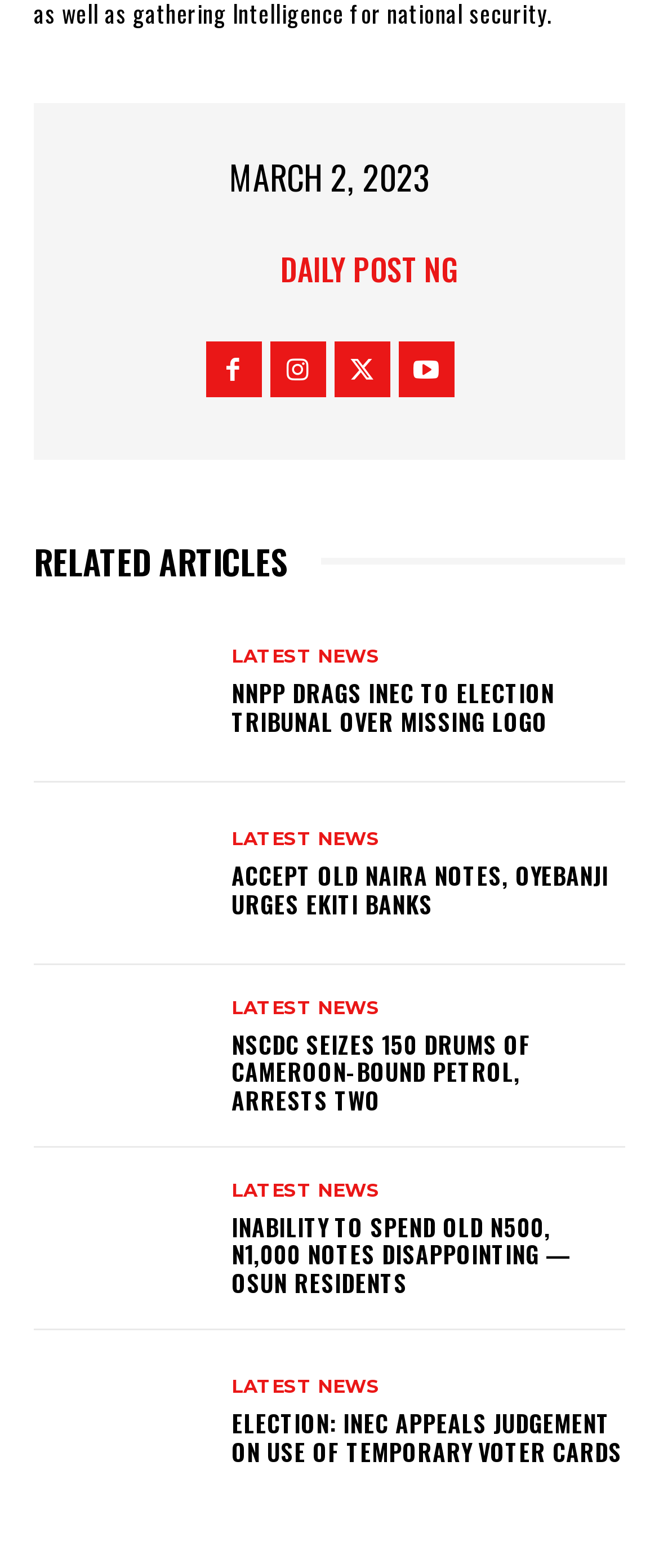Please provide the bounding box coordinates for the element that needs to be clicked to perform the following instruction: "Click on ACCEPT OLD NAIRA NOTES, OYEBANJI URGES EKITI BANKS". The coordinates should be given as four float numbers between 0 and 1, i.e., [left, top, right, bottom].

[0.351, 0.546, 0.923, 0.587]